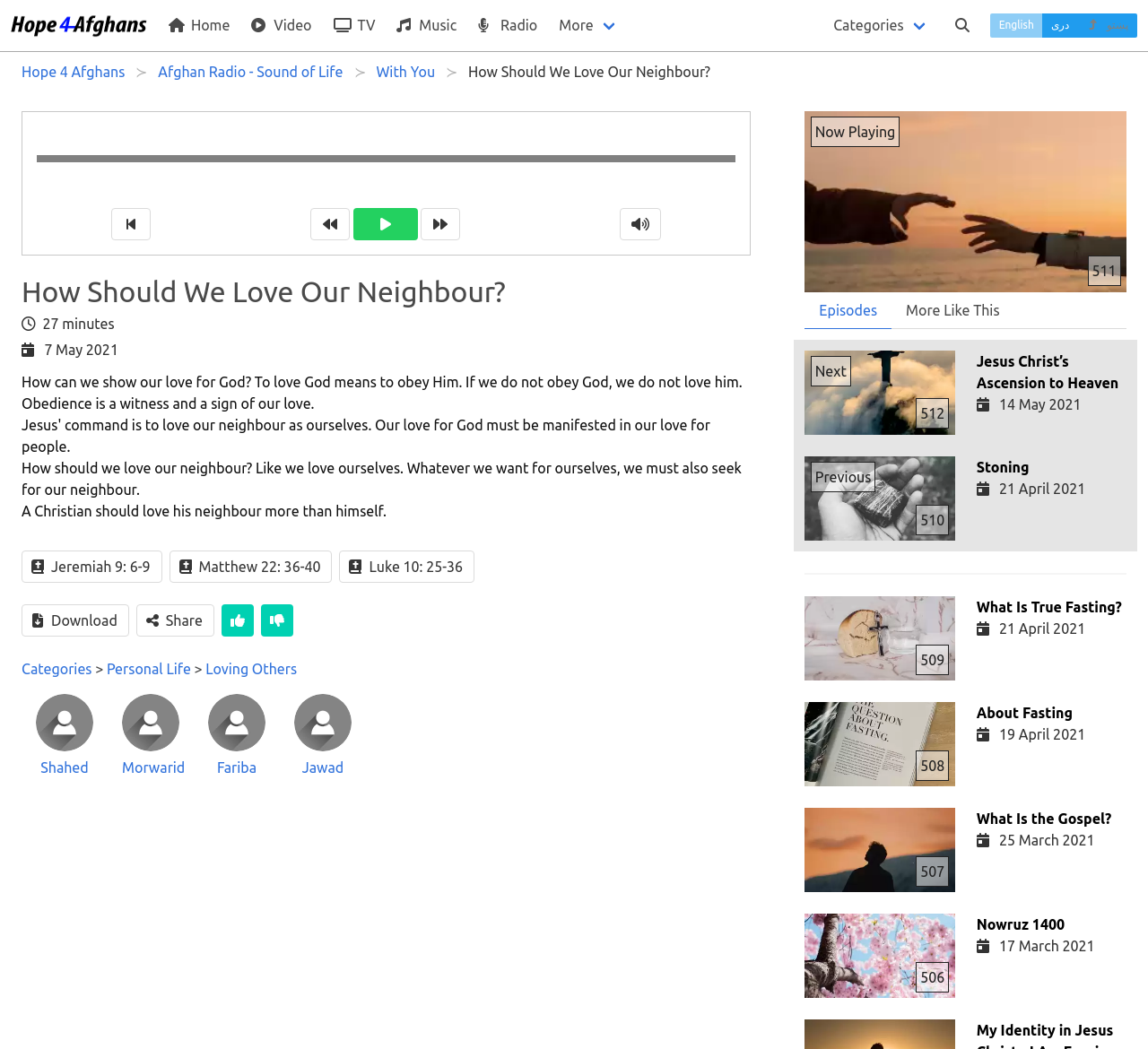What is the topic of the article?
Refer to the image and offer an in-depth and detailed answer to the question.

I found the answer by looking at the main heading and the content of the webpage. The main heading says 'How Should We Love Our Neighbour?' and the text below explains what it means to love our neighbour. Therefore, the topic of the article is loving our neighbour.